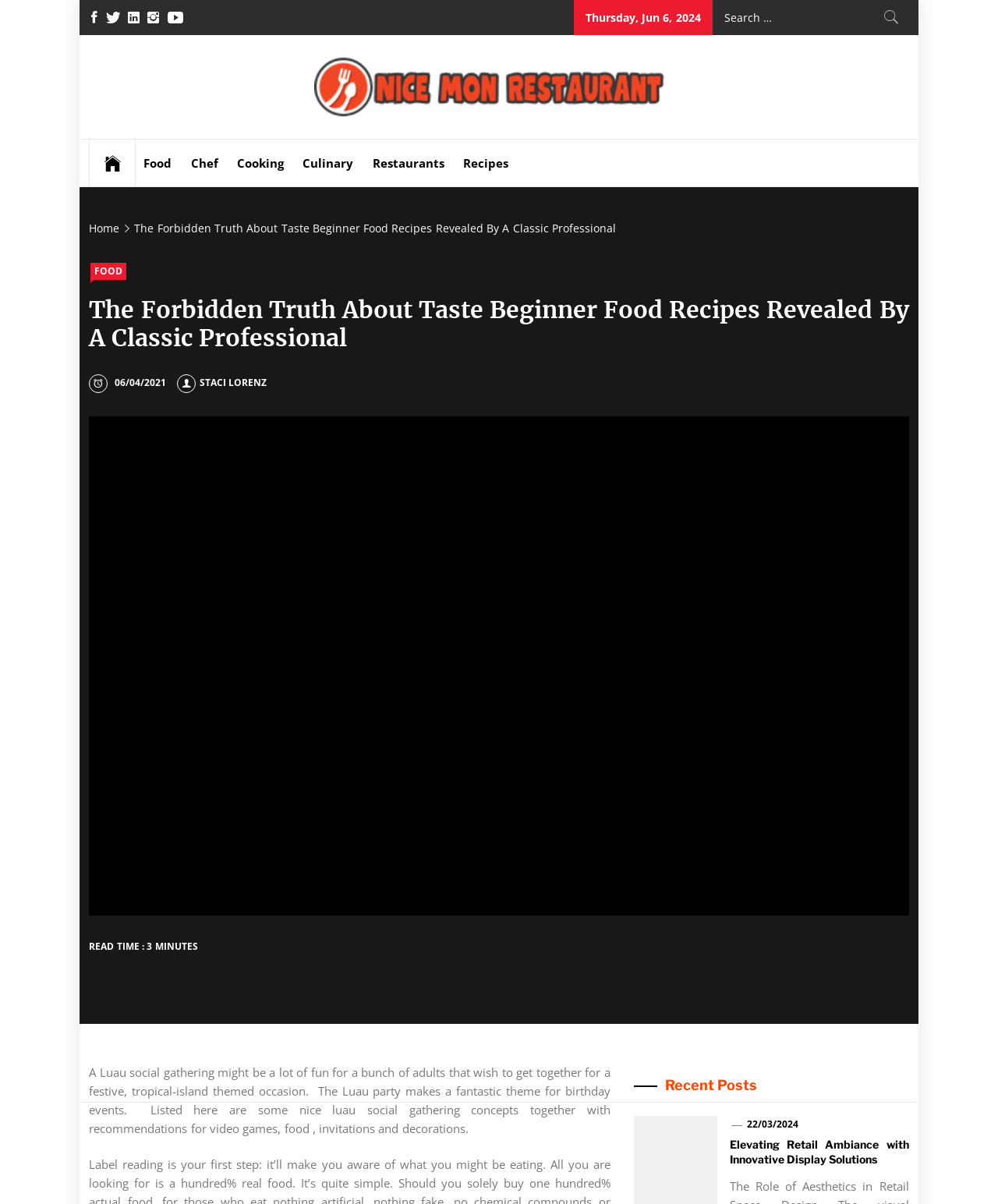Locate the bounding box for the described UI element: "Instagram". Ensure the coordinates are four float numbers between 0 and 1, formatted as [left, top, right, bottom].

[0.146, 0.0, 0.162, 0.029]